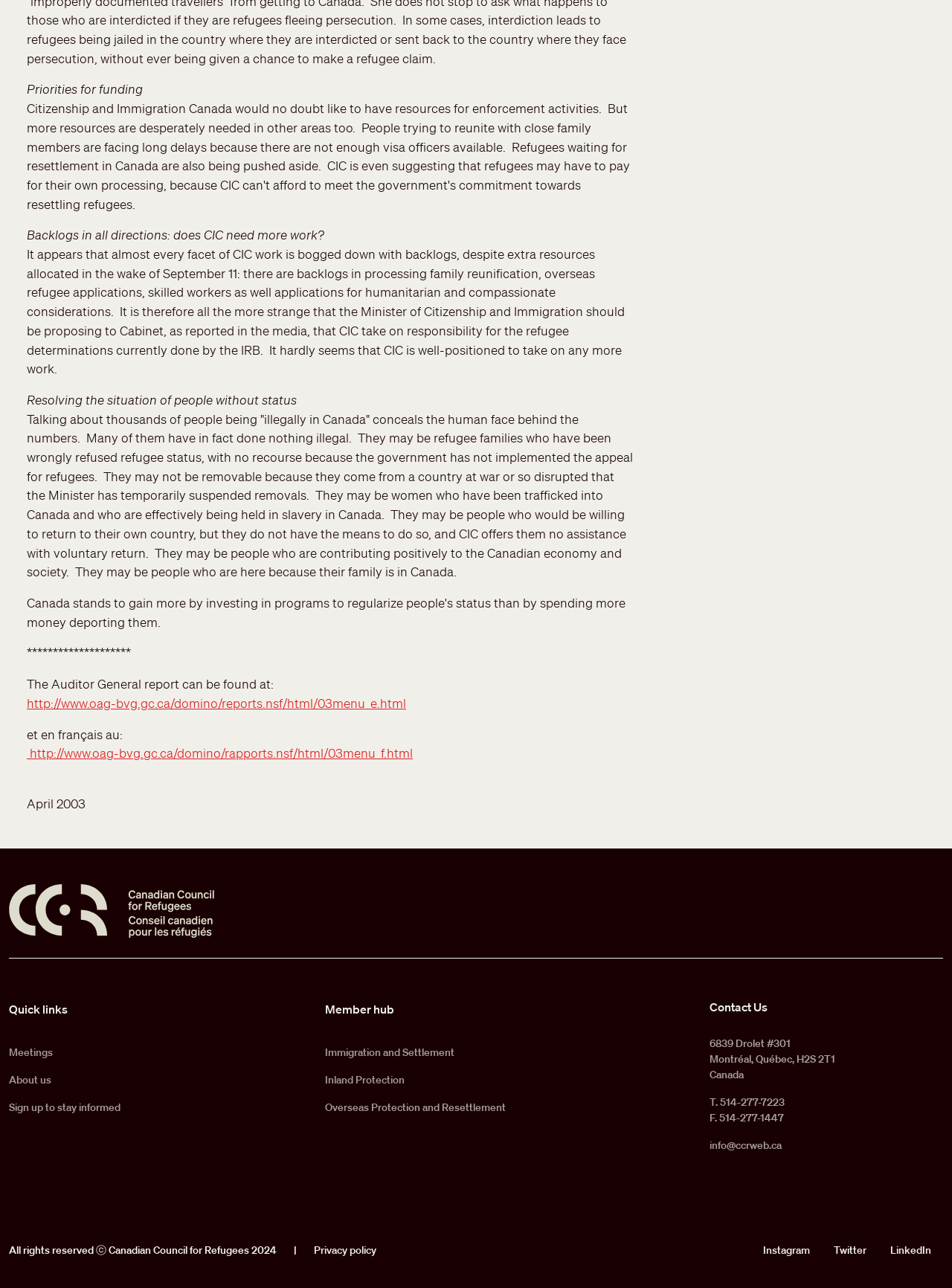Find the bounding box coordinates of the UI element according to this description: "Overseas Protection and Resettlement".

[0.341, 0.849, 0.531, 0.871]